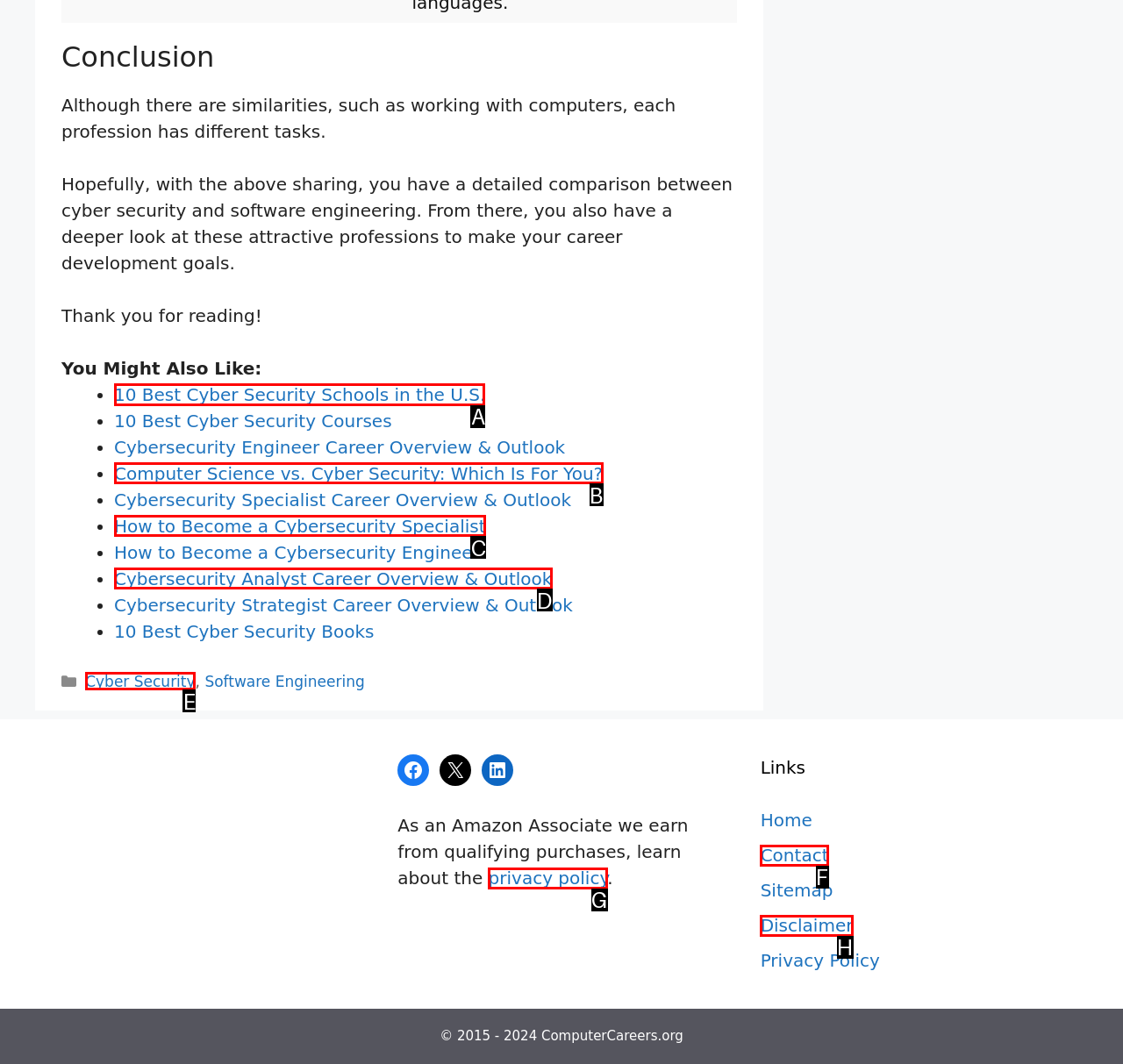Indicate which UI element needs to be clicked to fulfill the task: Click on '10 Best Cyber Security Schools in the U.S.' link
Answer with the letter of the chosen option from the available choices directly.

A